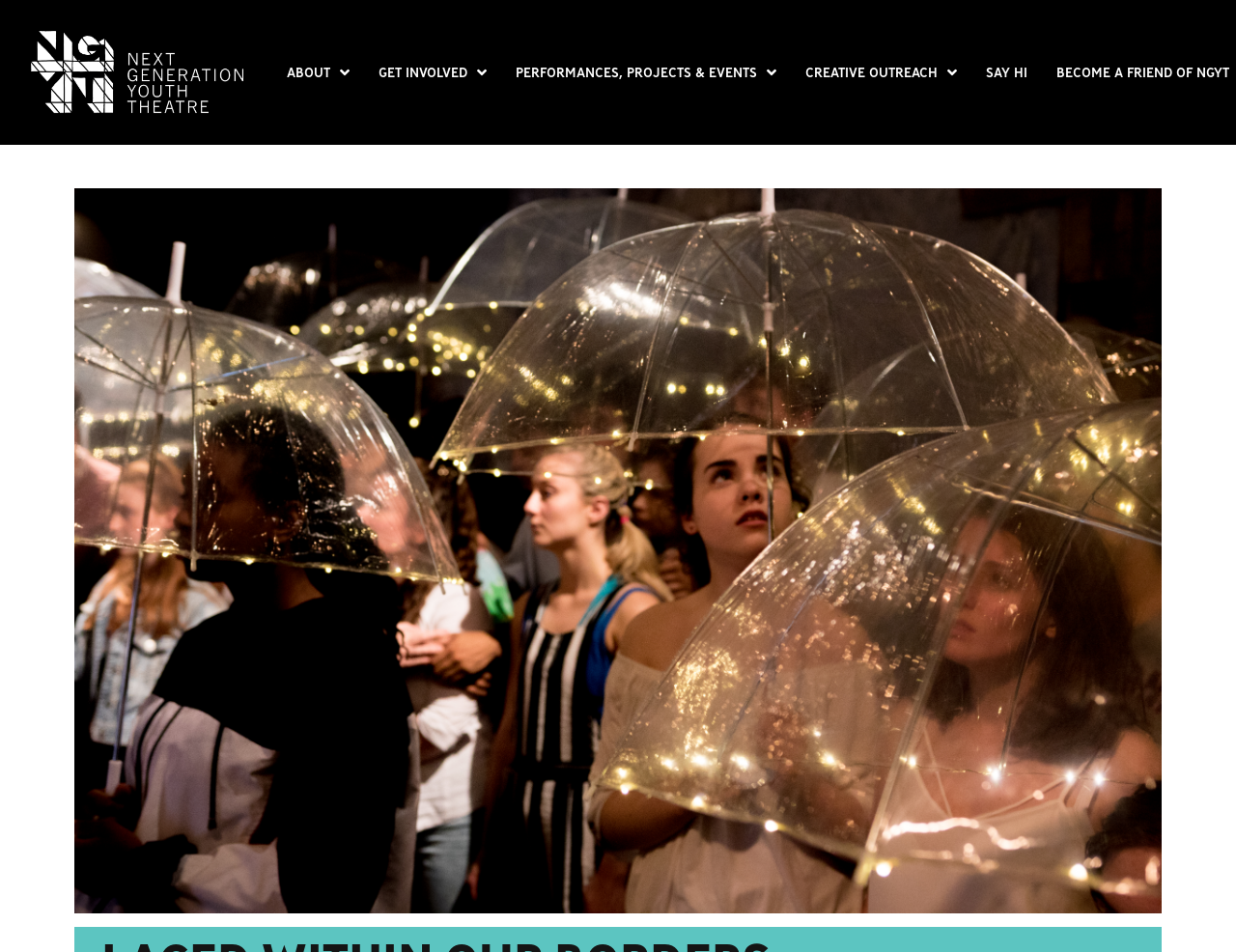Observe the image and answer the following question in detail: How many links are there in the top navigation bar?

There are six links in the top navigation bar, which are 'ABOUT', 'GET INVOLVED', 'PERFORMANCES, PROJECTS & EVENTS', 'CREATIVE OUTREACH', 'SAY HI', and 'BECOME A FRIEND OF NGYT'.